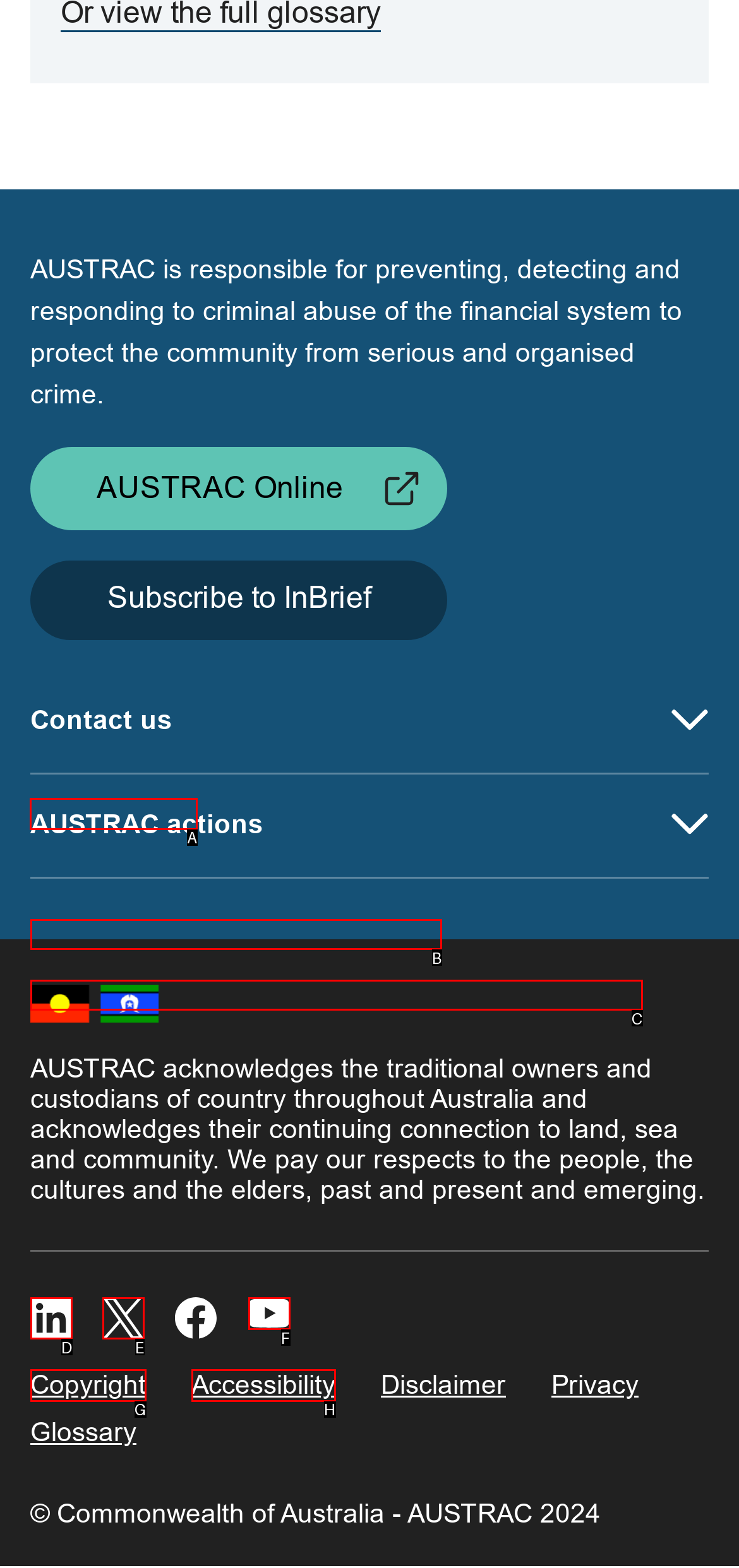Determine the correct UI element to click for this instruction: Call 1300 021 037. Respond with the letter of the chosen element.

A